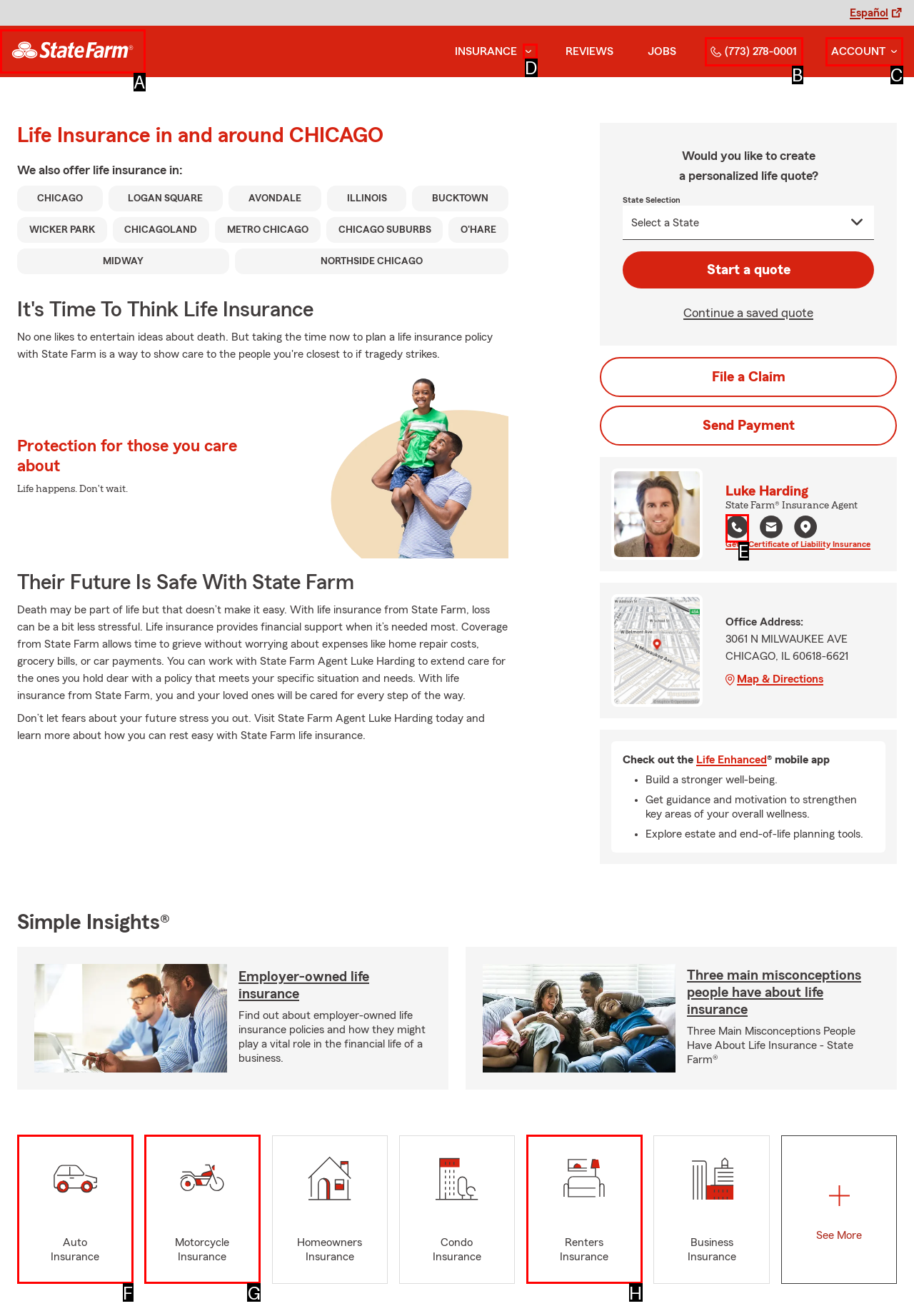Specify which UI element should be clicked to accomplish the task: Call the agent. Answer with the letter of the correct choice.

E